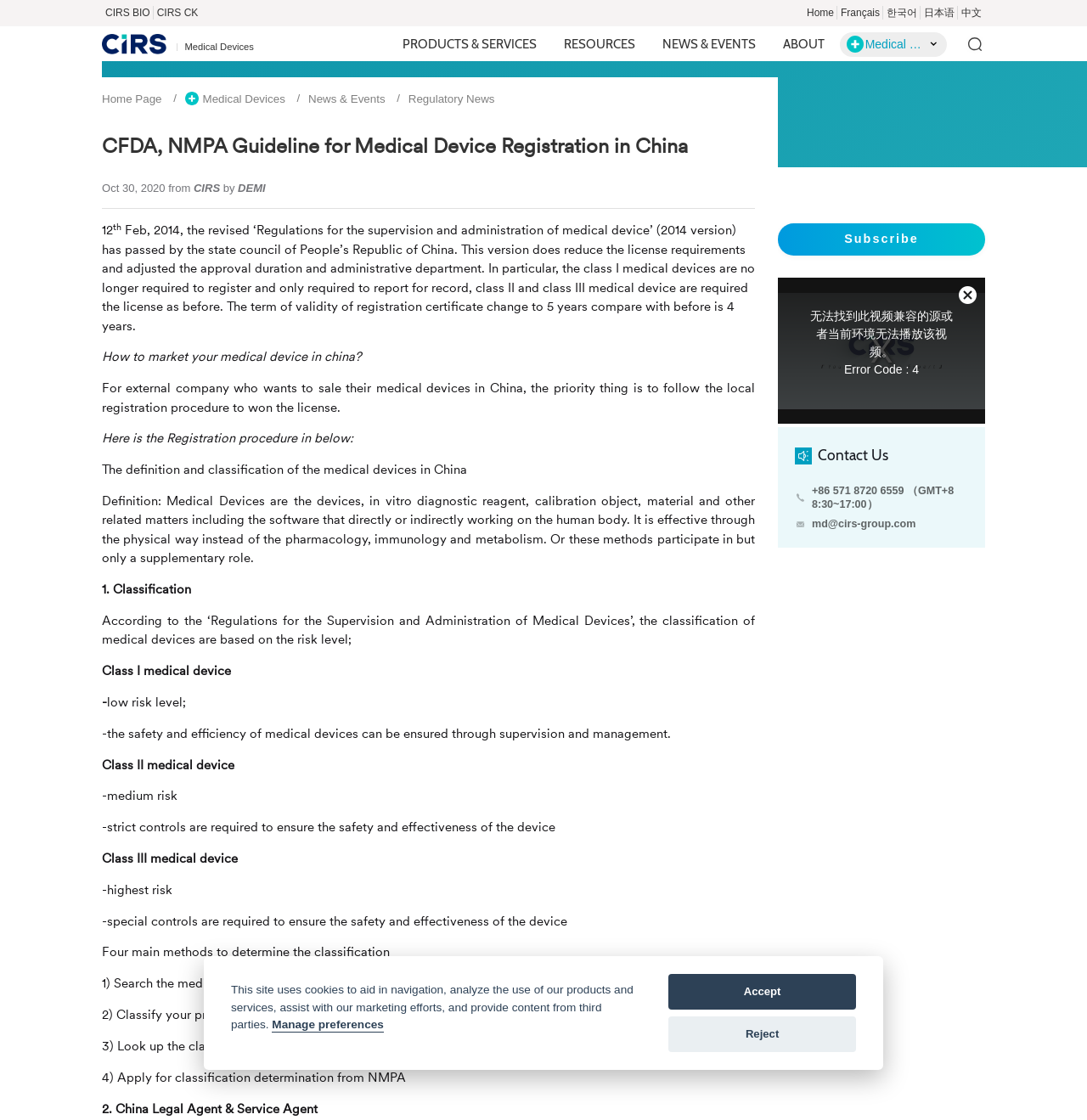Find and provide the bounding box coordinates for the UI element described here: "CIRS BIO". The coordinates should be given as four float numbers between 0 and 1: [left, top, right, bottom].

[0.094, 0.005, 0.141, 0.018]